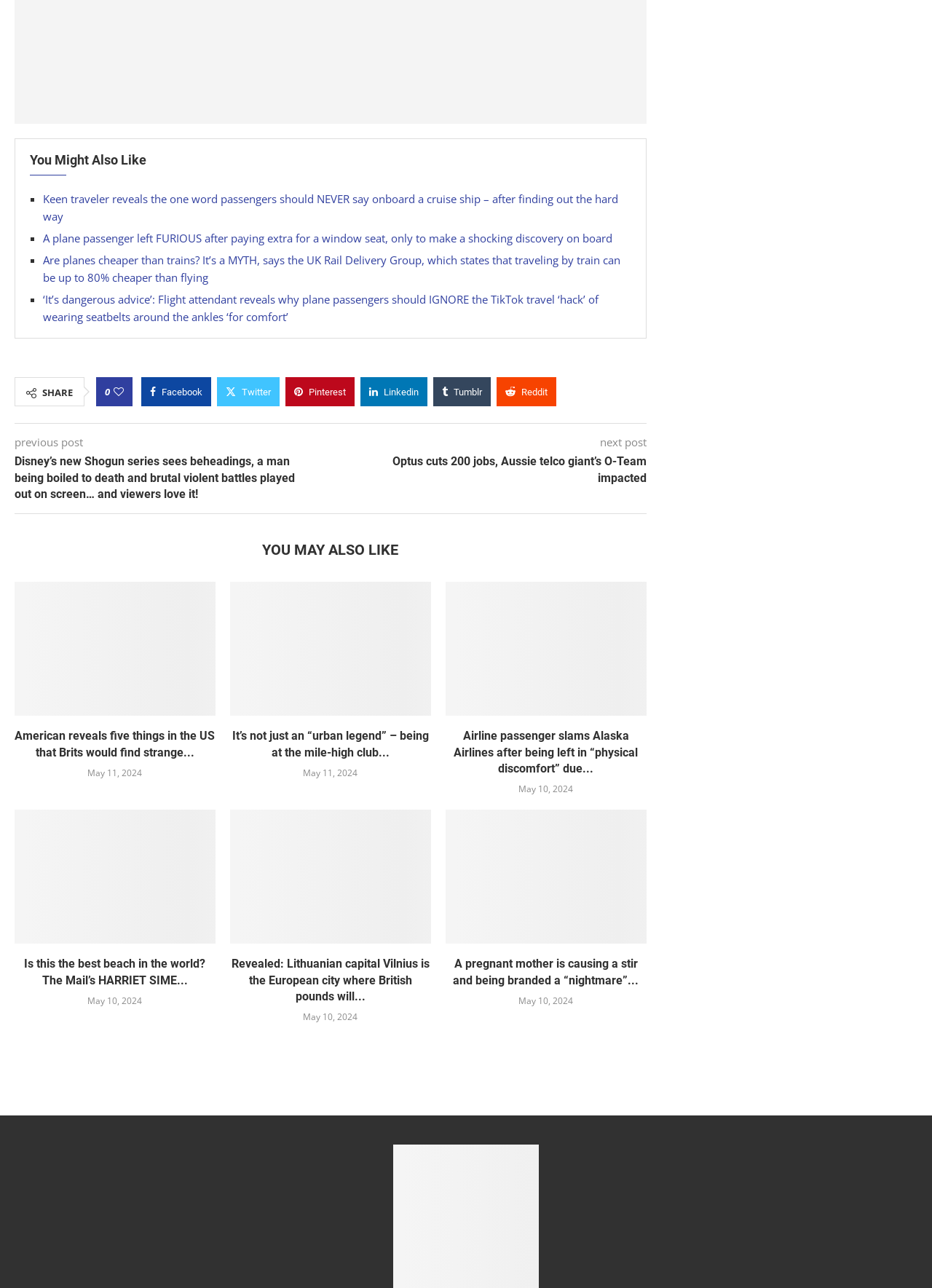What is the topic of the article 'Airline passenger slams Alaska Airlines after being left in “physical discomfort” due...'?
Using the visual information, respond with a single word or phrase.

Air travel